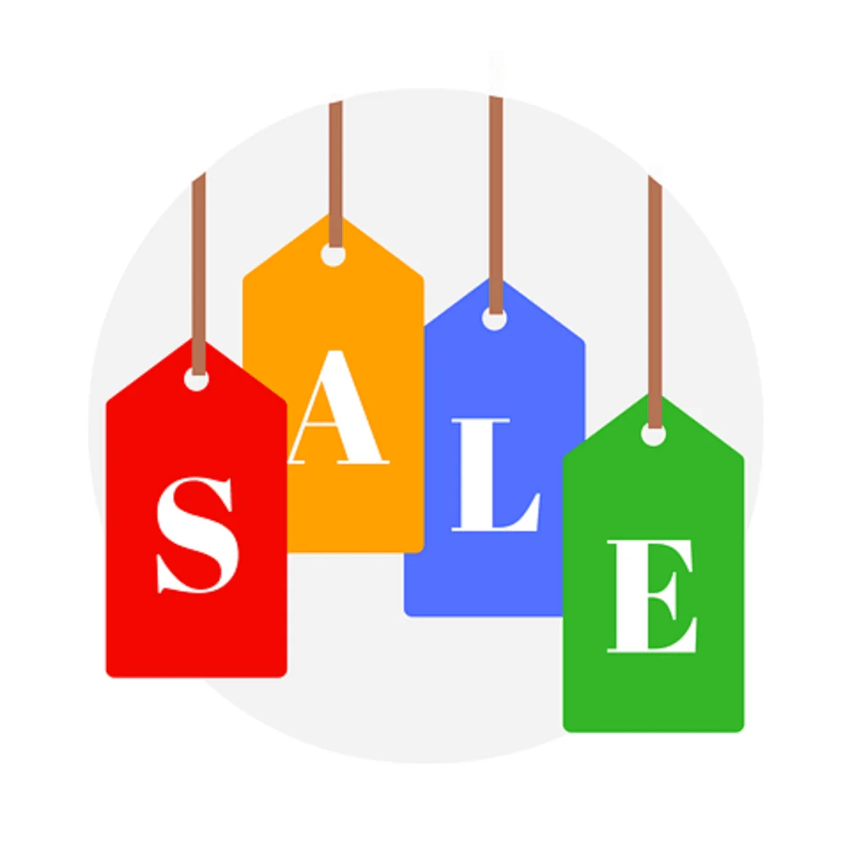Answer the following query concisely with a single word or phrase:
What is the color of the calming price tag?

blue